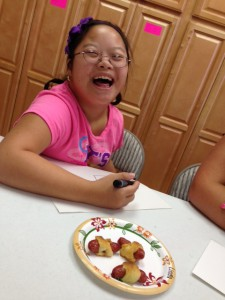What is the background of the image? Based on the image, give a response in one word or a short phrase.

Wooden cabinetry